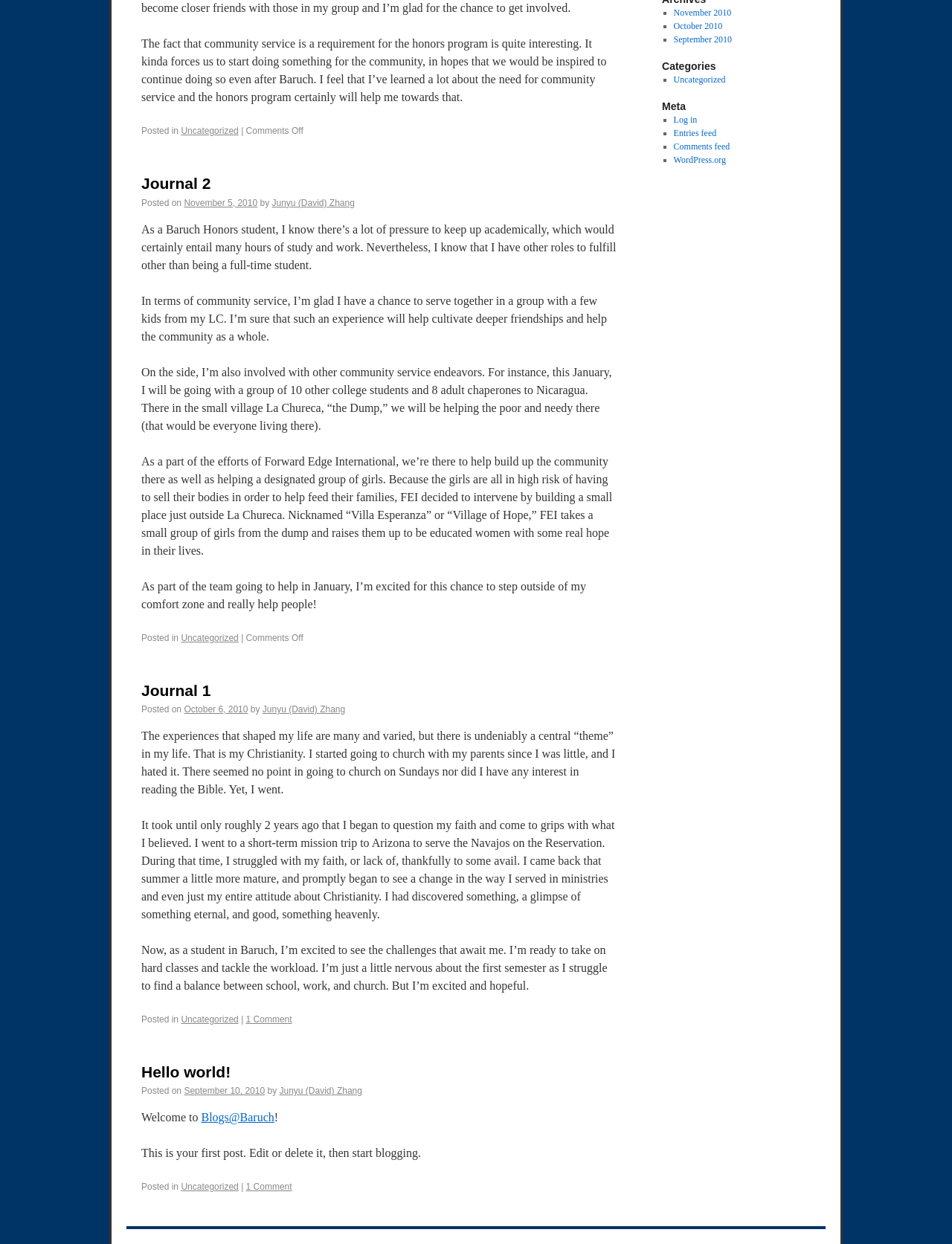Please determine the bounding box coordinates for the UI element described as: "Junyu (David) Zhang".

[0.286, 0.159, 0.373, 0.167]